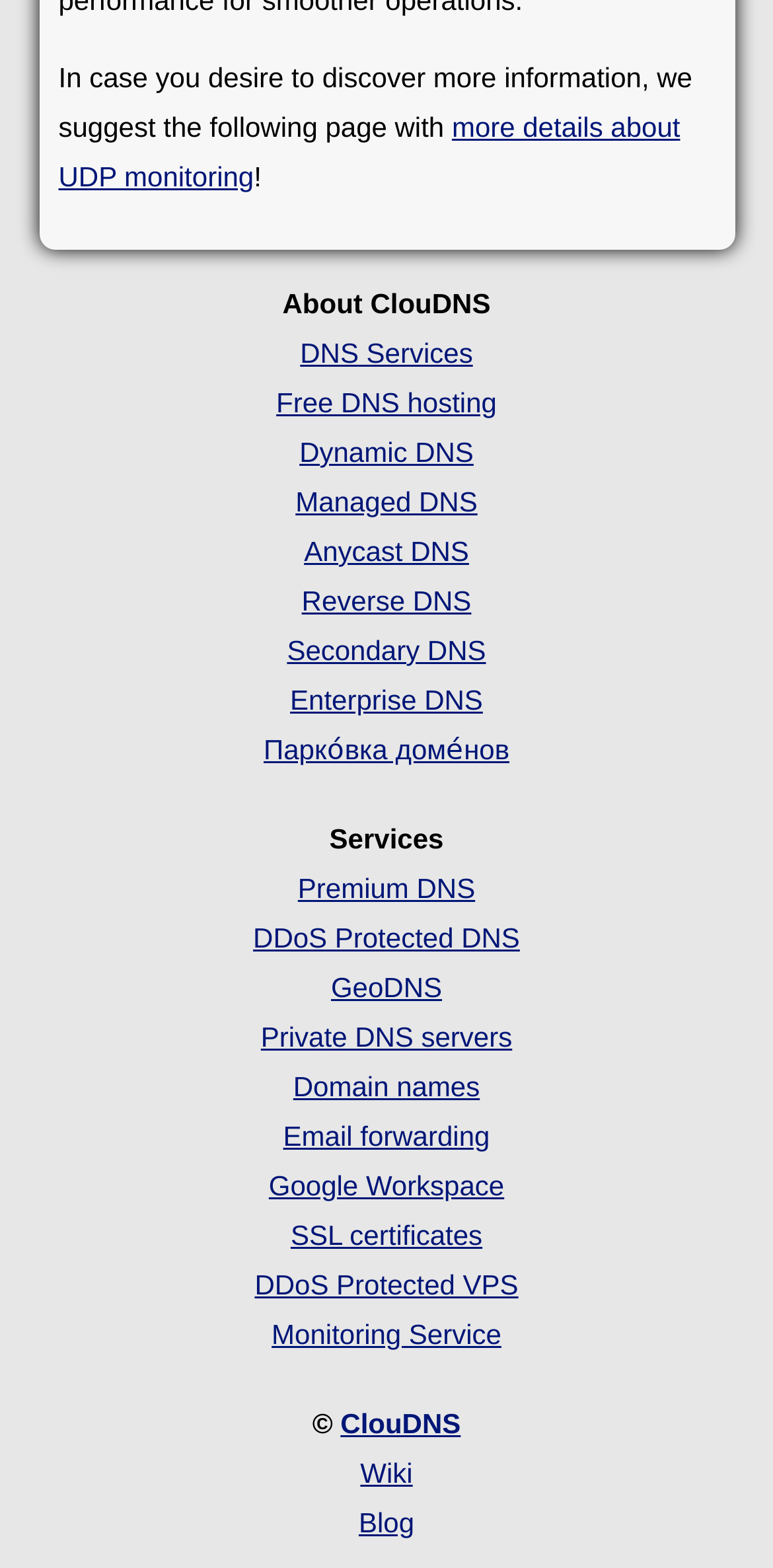What is the last link at the bottom of the page?
Please provide a comprehensive answer to the question based on the webpage screenshot.

The last link at the bottom of the page is 'Blog' because it is the last link provided at the bottom of the page, along with 'Wiki' and 'ClouDNS'.